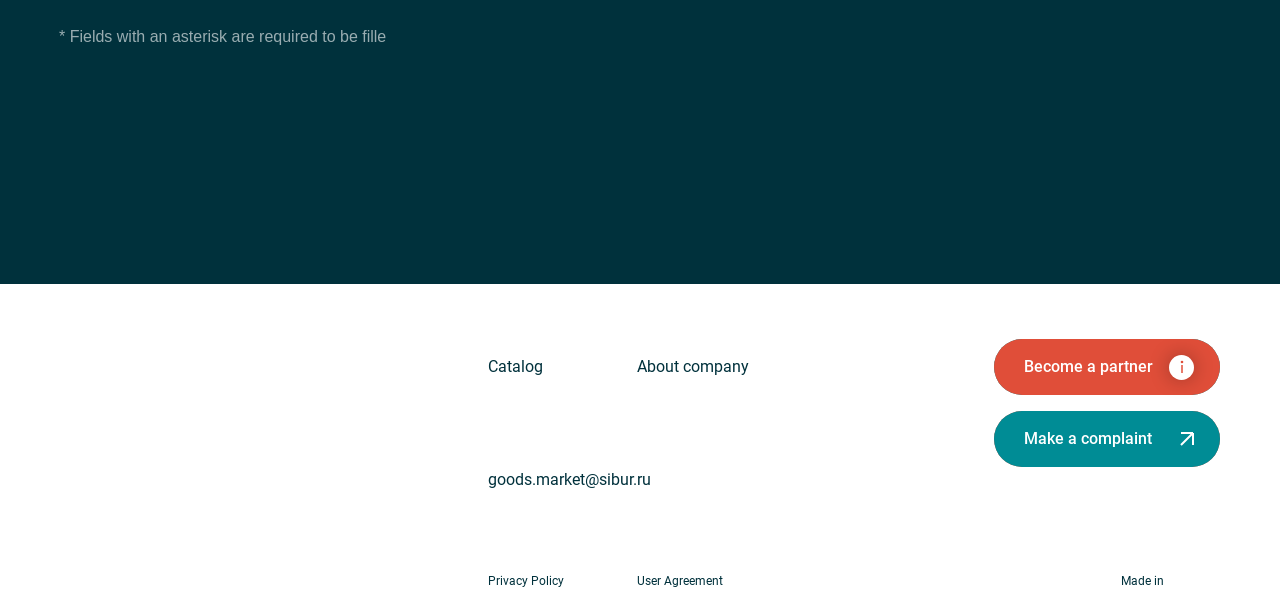What is the link 'Catalog' for?
Give a detailed explanation using the information visible in the image.

The link 'Catalog' is located in a separate section of the webpage, which suggests that it is a navigation link. It is likely that clicking on this link will take the user to a page that displays a catalog of products or services.